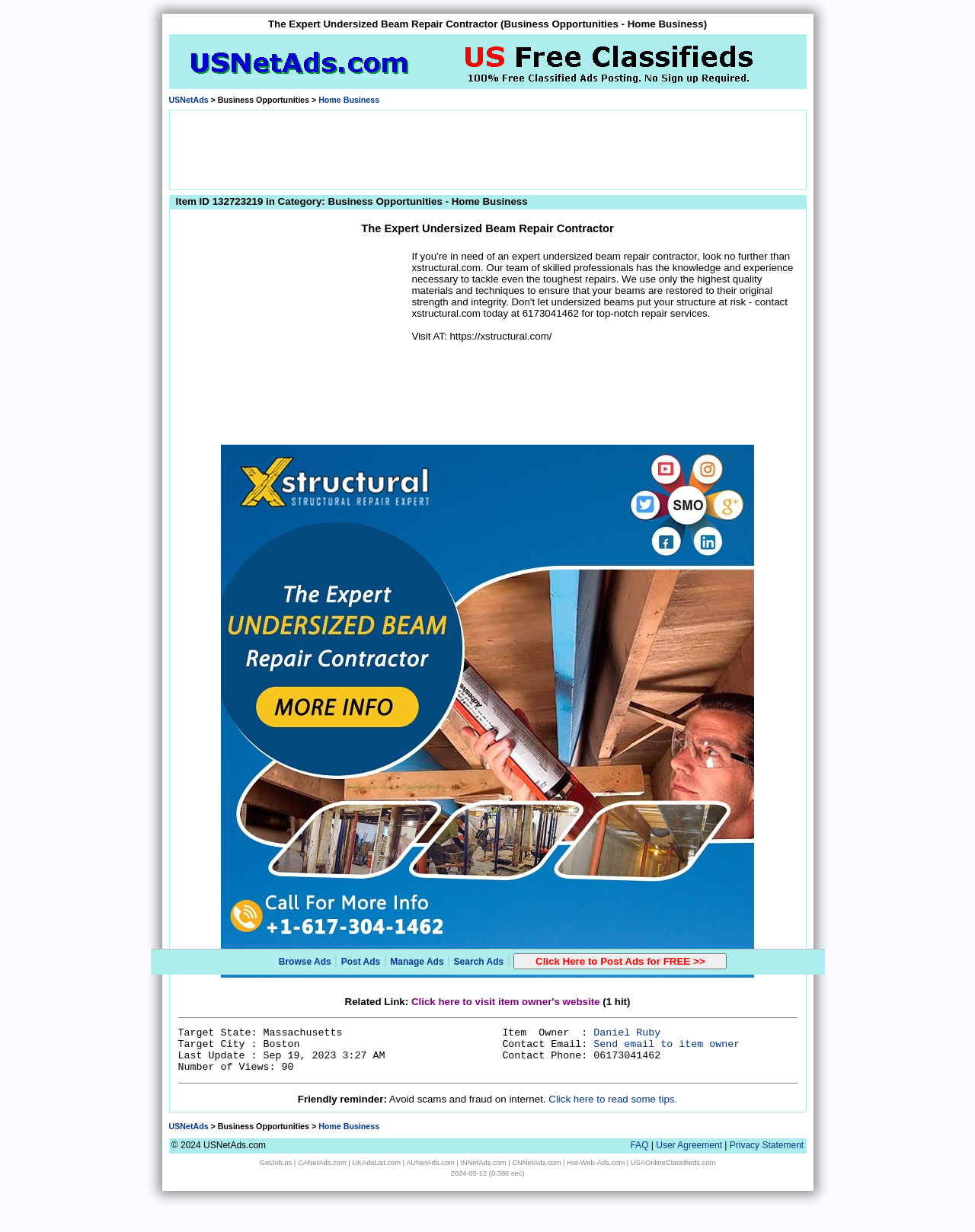What is the target city of the item?
Use the information from the image to give a detailed answer to the question.

The answer can be found in the LayoutTableCell element with the text 'Target City : Boston' which is located in the LayoutTableRow element with the index 168.